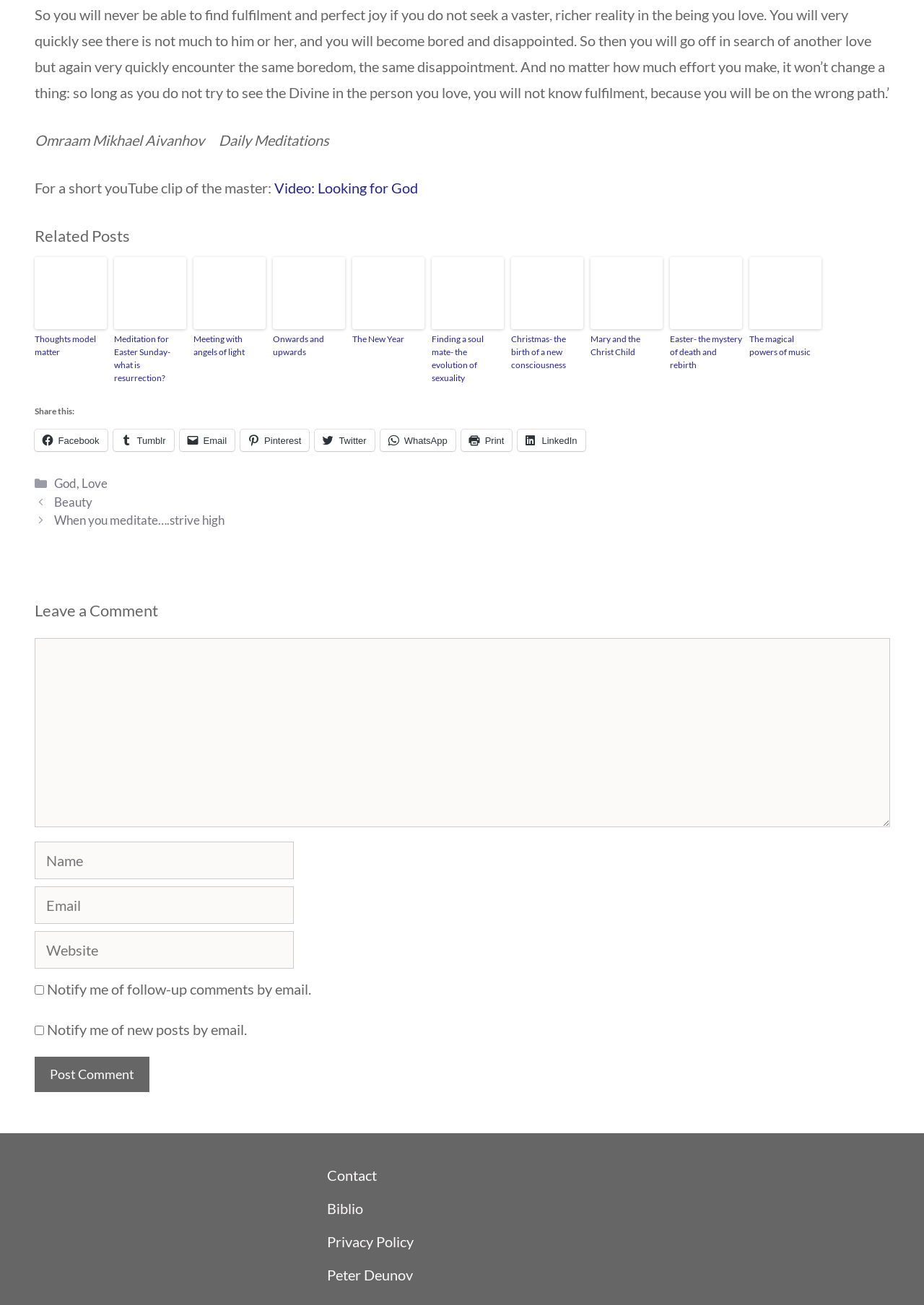Locate the bounding box of the user interface element based on this description: "Thoughts model matter".

[0.037, 0.255, 0.115, 0.275]